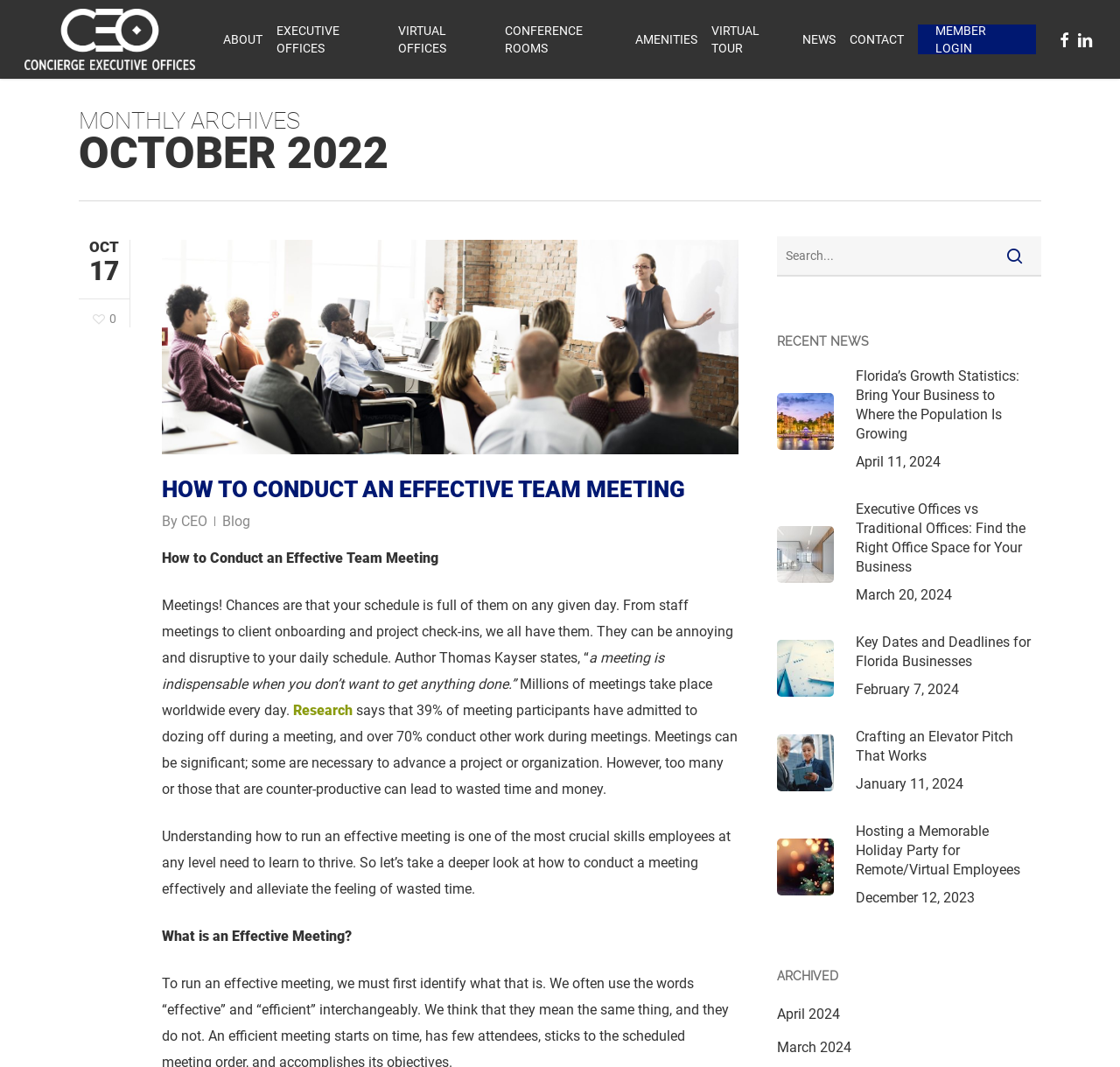Identify the bounding box coordinates of the section that should be clicked to achieve the task described: "View the news article Florida’s Growth Statistics: Bring Your Business to Where the Population Is Growing".

[0.693, 0.344, 0.93, 0.445]